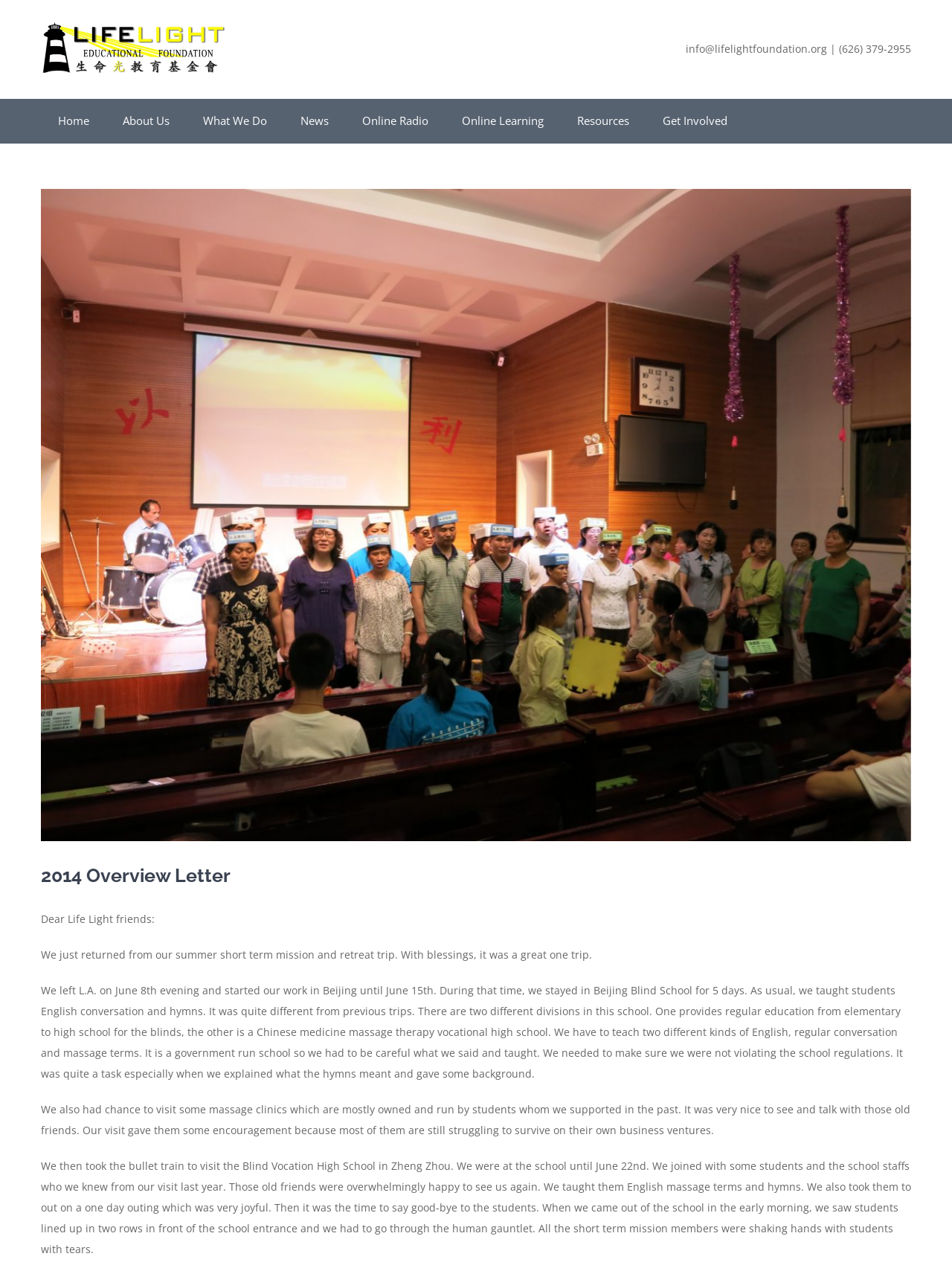Determine the bounding box for the UI element as described: "Facebook". The coordinates should be represented as four float numbers between 0 and 1, formatted as [left, top, right, bottom].

[0.871, 0.711, 0.895, 0.728]